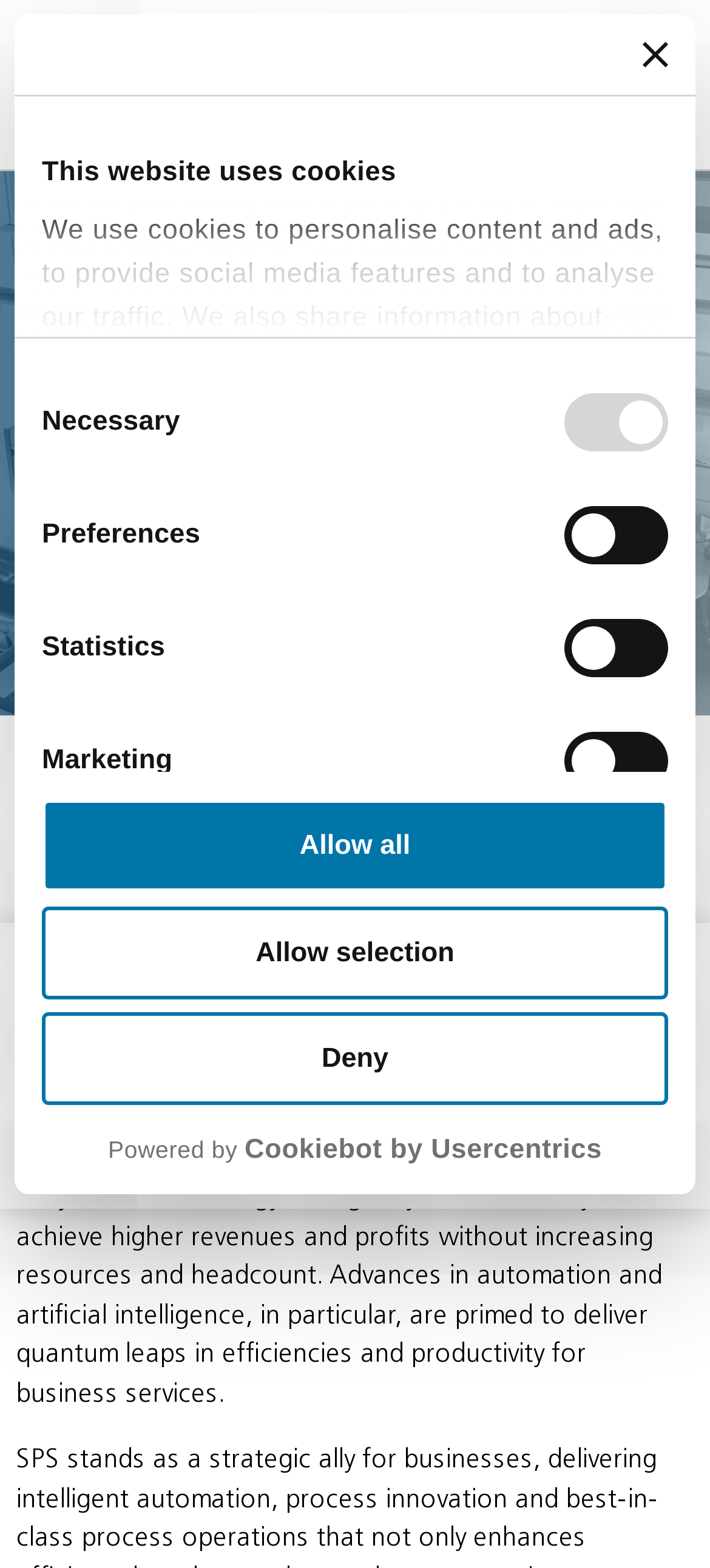Can you determine the bounding box coordinates of the area that needs to be clicked to fulfill the following instruction: "Click on the 'Home' link"?

None